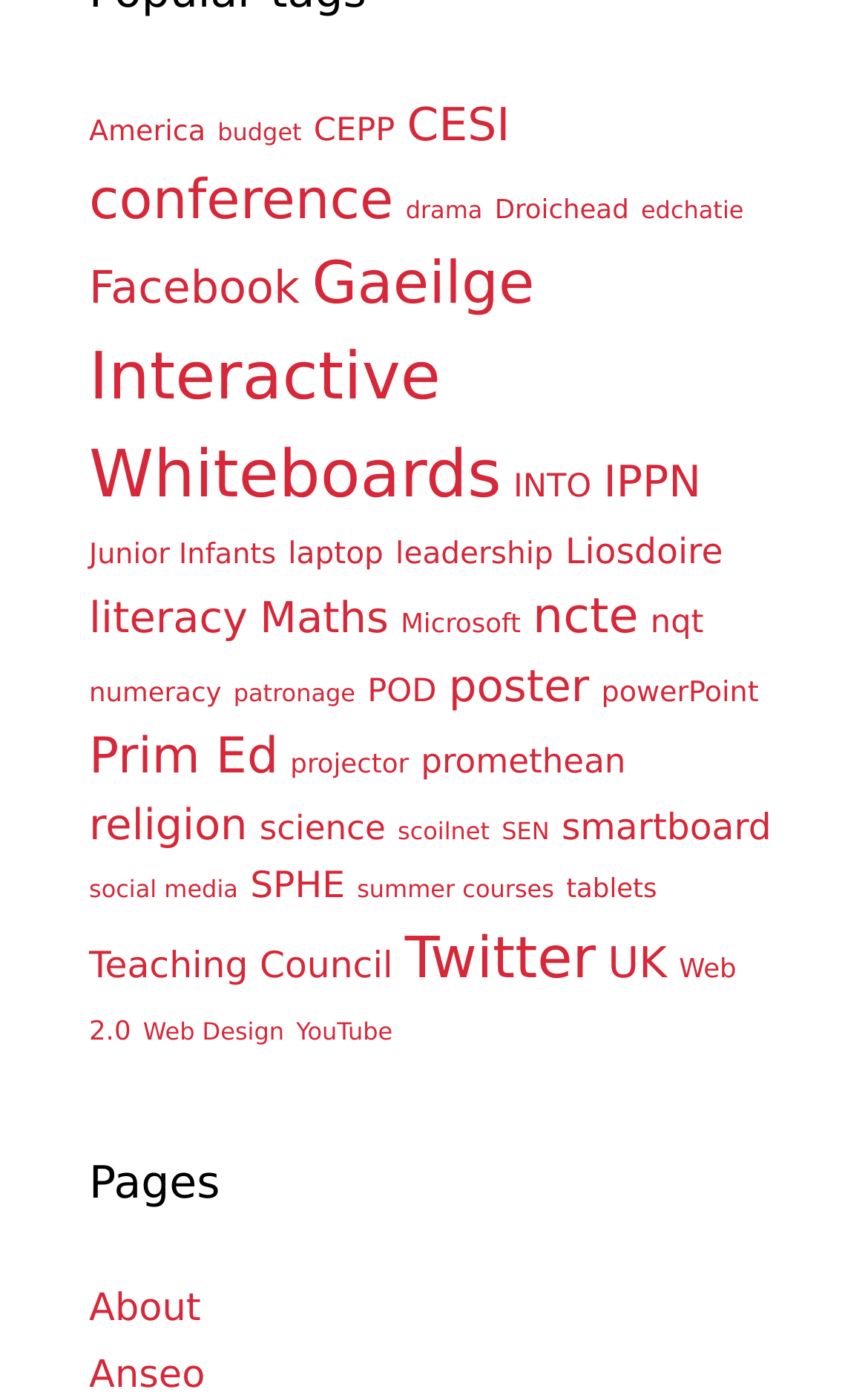What is the topic of the link 'Liosdoire'?
Please answer the question with as much detail as possible using the screenshot.

The link 'Liosdoire' does not provide any clear indication of its topic, so it is unknown.